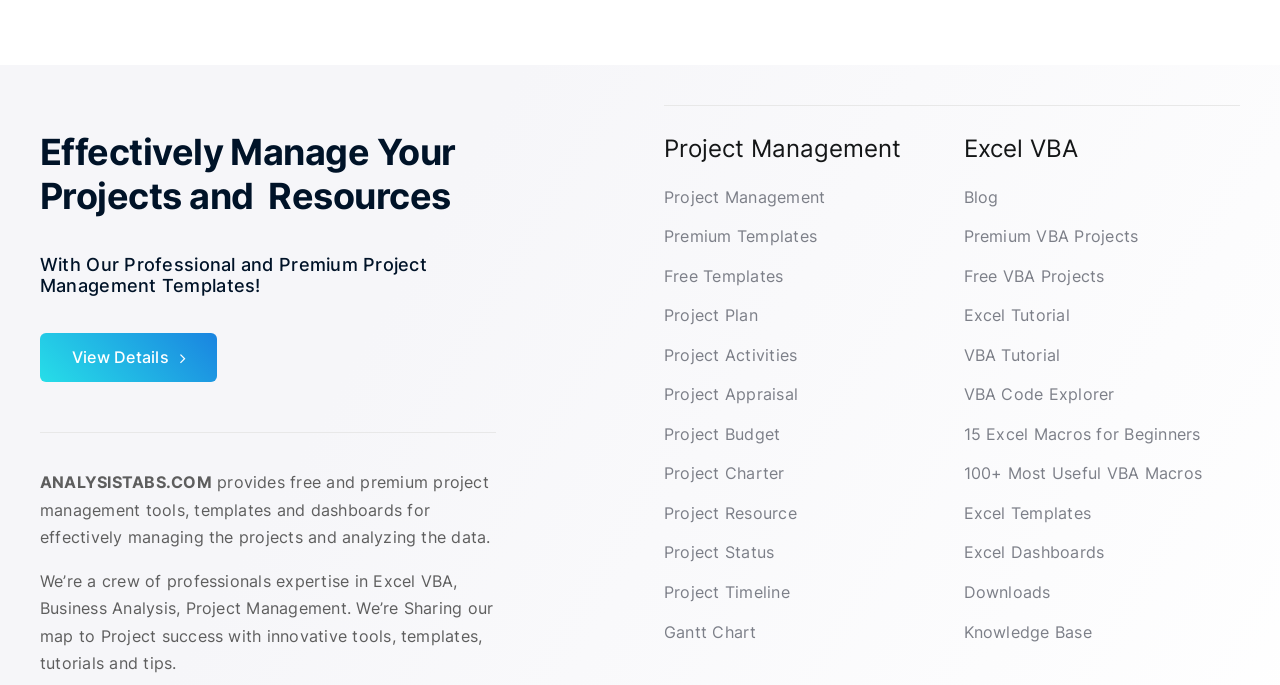Please identify the bounding box coordinates of the element on the webpage that should be clicked to follow this instruction: "Browse free project management templates". The bounding box coordinates should be given as four float numbers between 0 and 1, formatted as [left, top, right, bottom].

[0.519, 0.384, 0.735, 0.427]